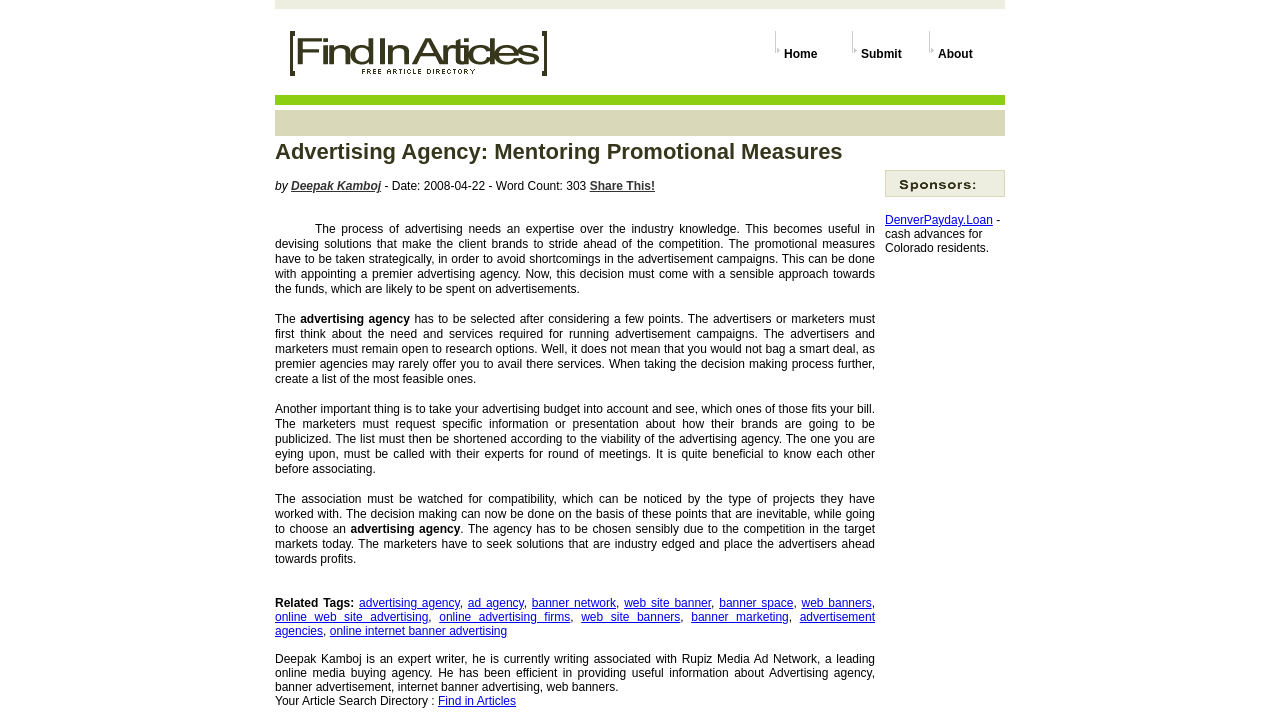Determine the bounding box coordinates for the UI element matching this description: "online internet banner advertising".

[0.258, 0.874, 0.396, 0.894]